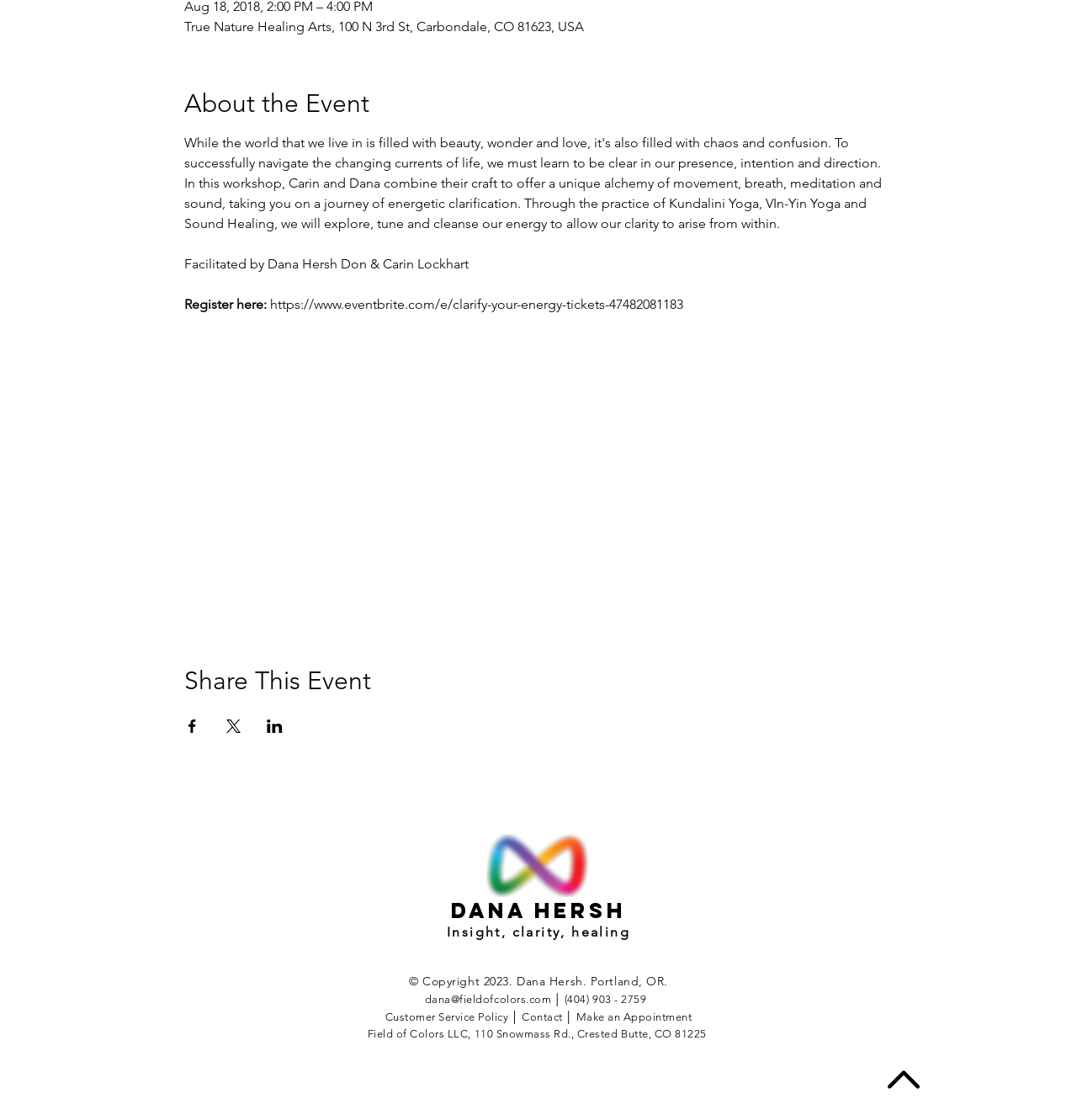Identify the bounding box coordinates of the area you need to click to perform the following instruction: "Visit Dana Hersh's homepage".

[0.418, 0.801, 0.581, 0.825]